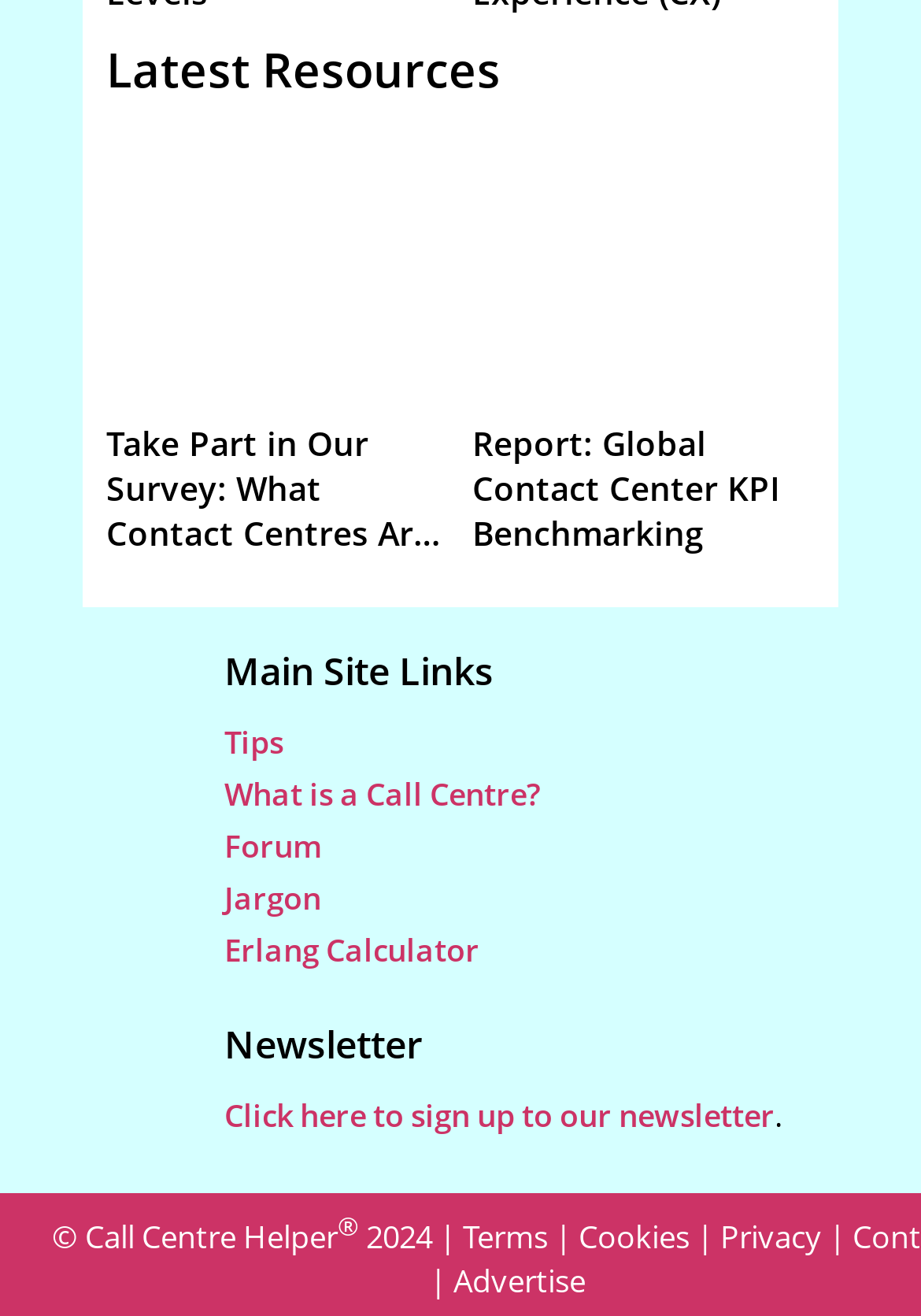What is the copyright information of this website?
Use the information from the image to give a detailed answer to the question.

The webpage displays the copyright information 'Call Centre Helper' followed by the year '2024', indicating that the website is owned by Call Centre Helper and the copyright is valid until 2024.